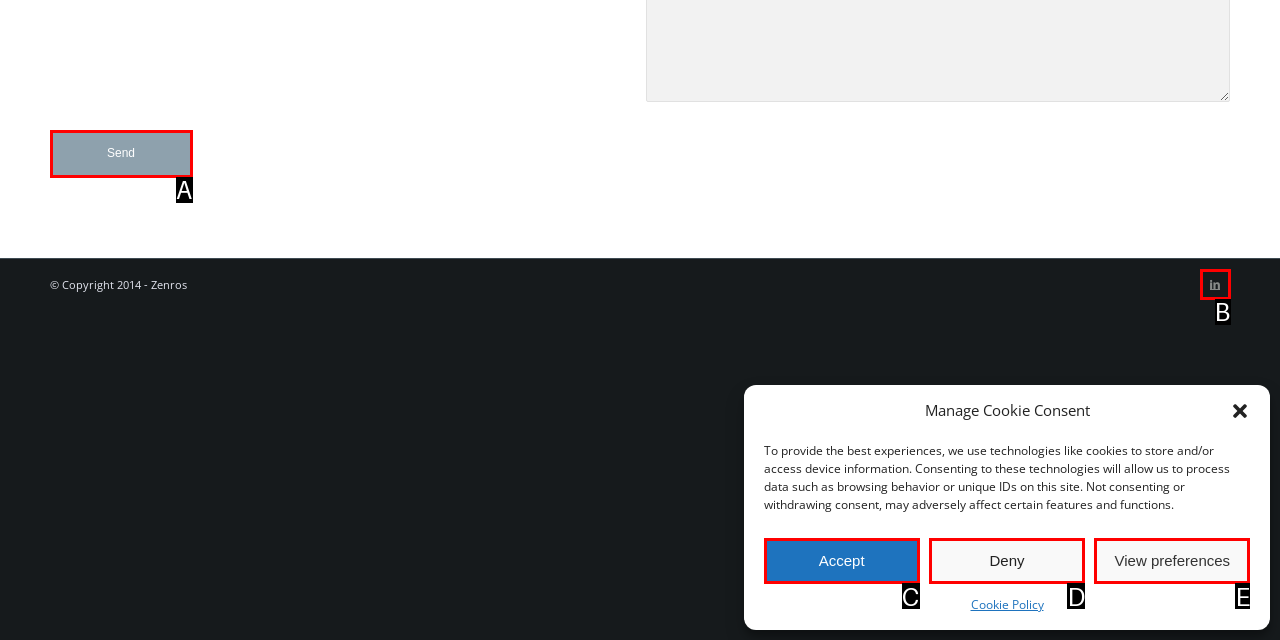Match the HTML element to the description: LinkedIn. Respond with the letter of the correct option directly.

B